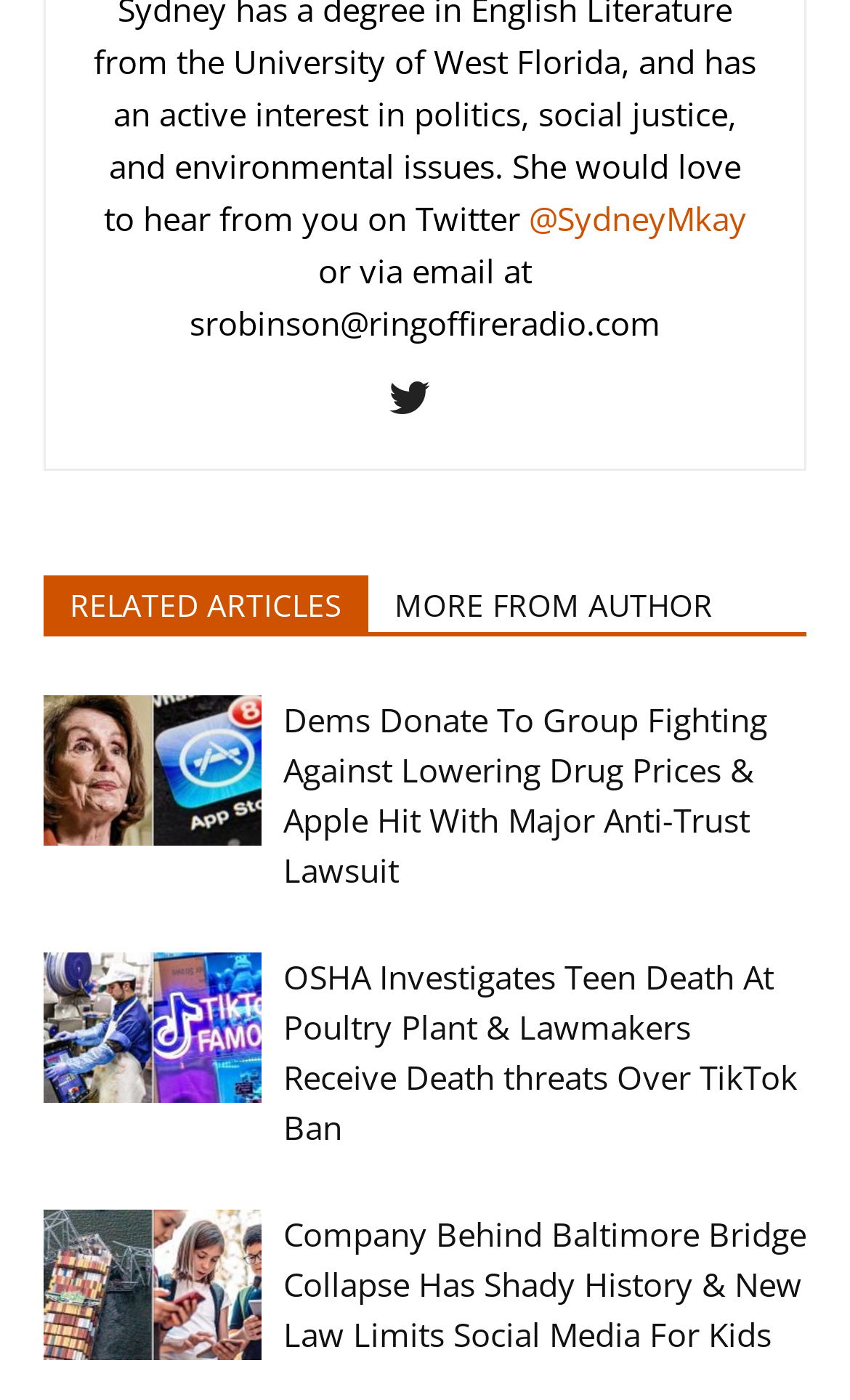Highlight the bounding box coordinates of the element that should be clicked to carry out the following instruction: "read about Dems Donate To Group Fighting Against Lowering Drug Prices & Apple Hit With Major Anti-Trust Lawsuit". The coordinates must be given as four float numbers ranging from 0 to 1, i.e., [left, top, right, bottom].

[0.051, 0.496, 0.308, 0.603]